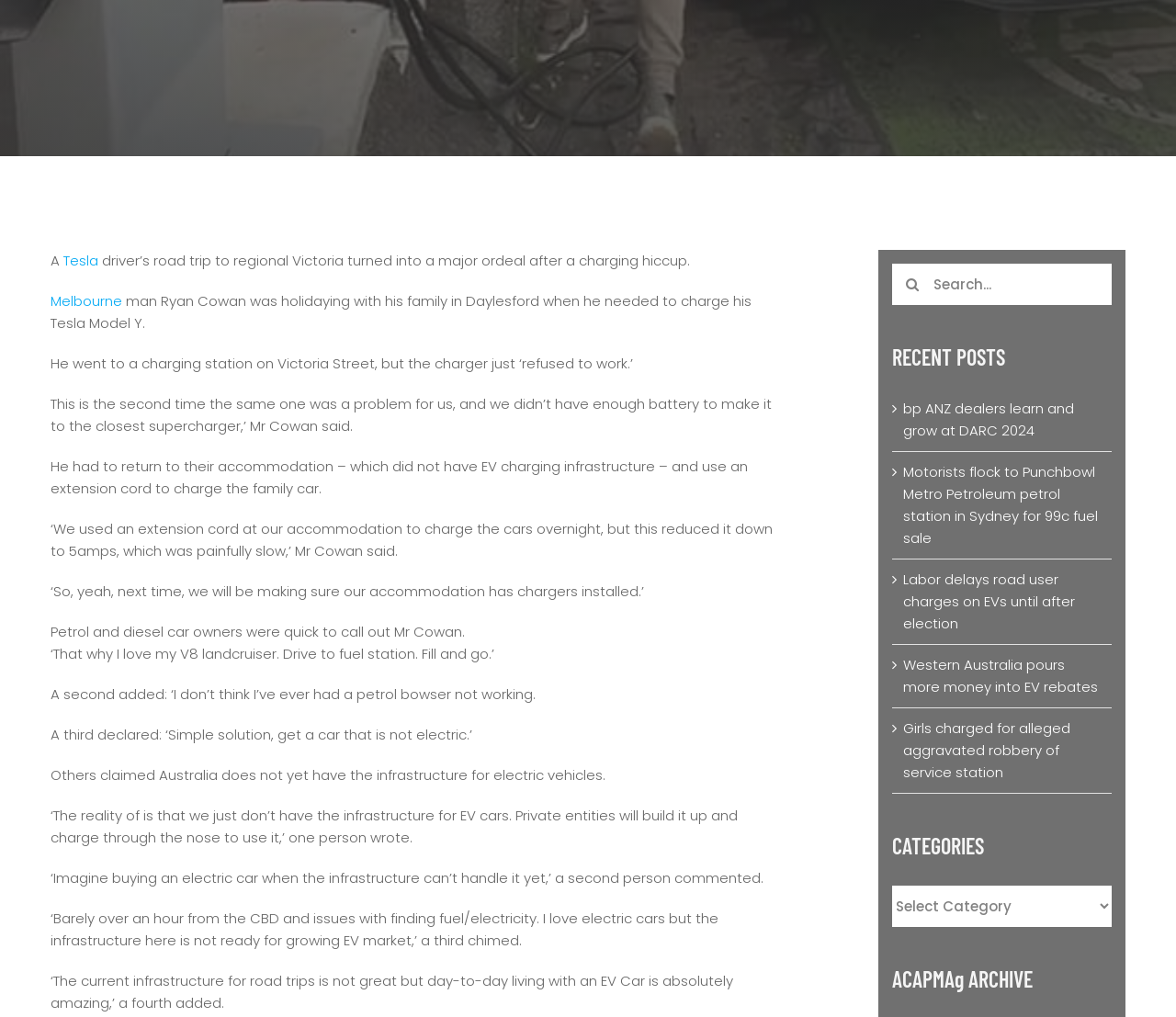Given the element description aria-label="Search" value="", identify the bounding box coordinates for the UI element on the webpage screenshot. The format should be (top-left x, top-left y, bottom-right x, bottom-right y), with values between 0 and 1.

[0.759, 0.259, 0.794, 0.3]